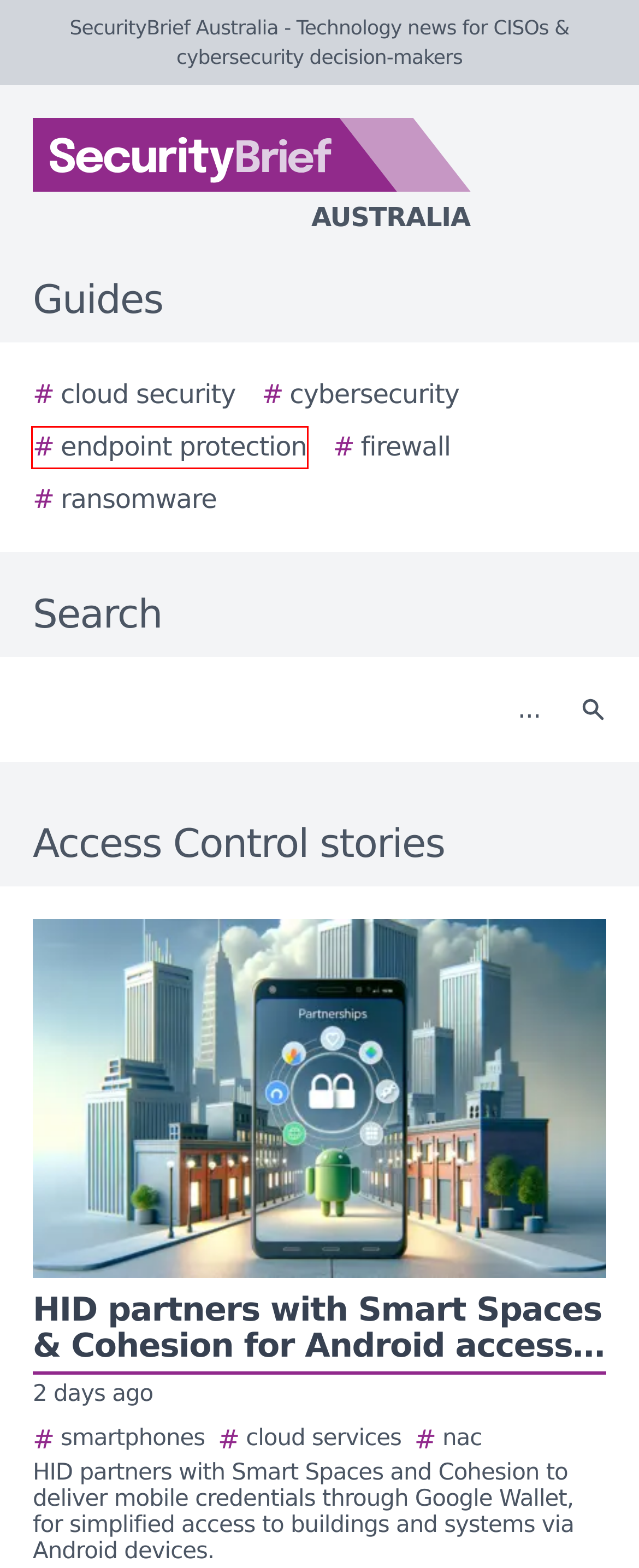Given a screenshot of a webpage featuring a red bounding box, identify the best matching webpage description for the new page after the element within the red box is clicked. Here are the options:
A. HID partners with Smart Spaces & Cohesion for Android access control
B. Salto Systems presents Salto Wecosystem, unifying three core brands
C. The 2024 Ultimate Guide to Firewall
D. The 2024 Ultimate Guide to Endpoint Protection
E. Motorola Solutions unveils Experience Center in Gurugram, India
F. The 2024 Ultimate Guide to Cloud Security
G. The 2024 Ultimate Guide to Cybersecurity
H. How to converge physical security and IT to better protect businesses

D